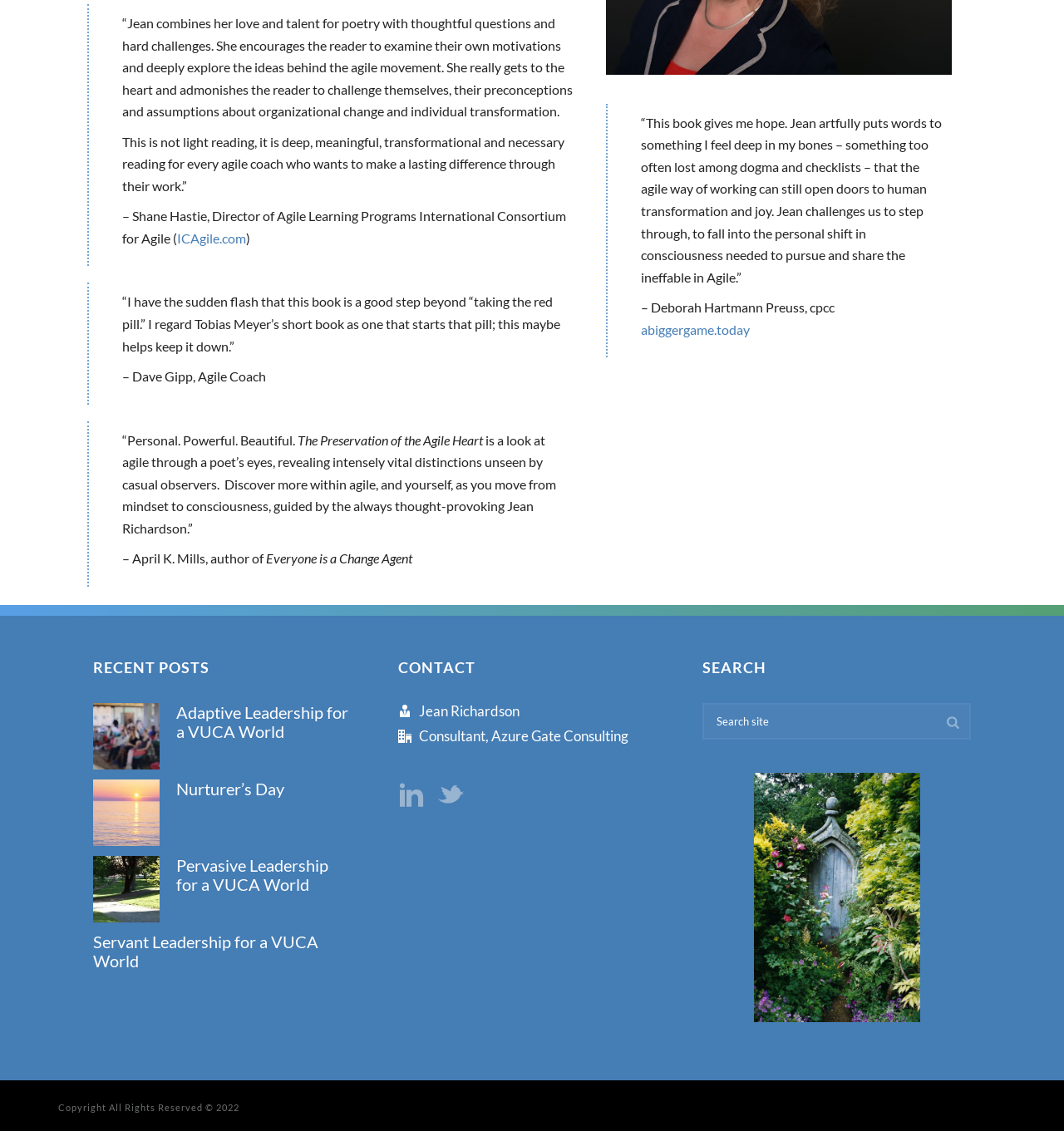Provide the bounding box coordinates of the UI element this sentence describes: "November 13, 2023November 15, 2023".

None